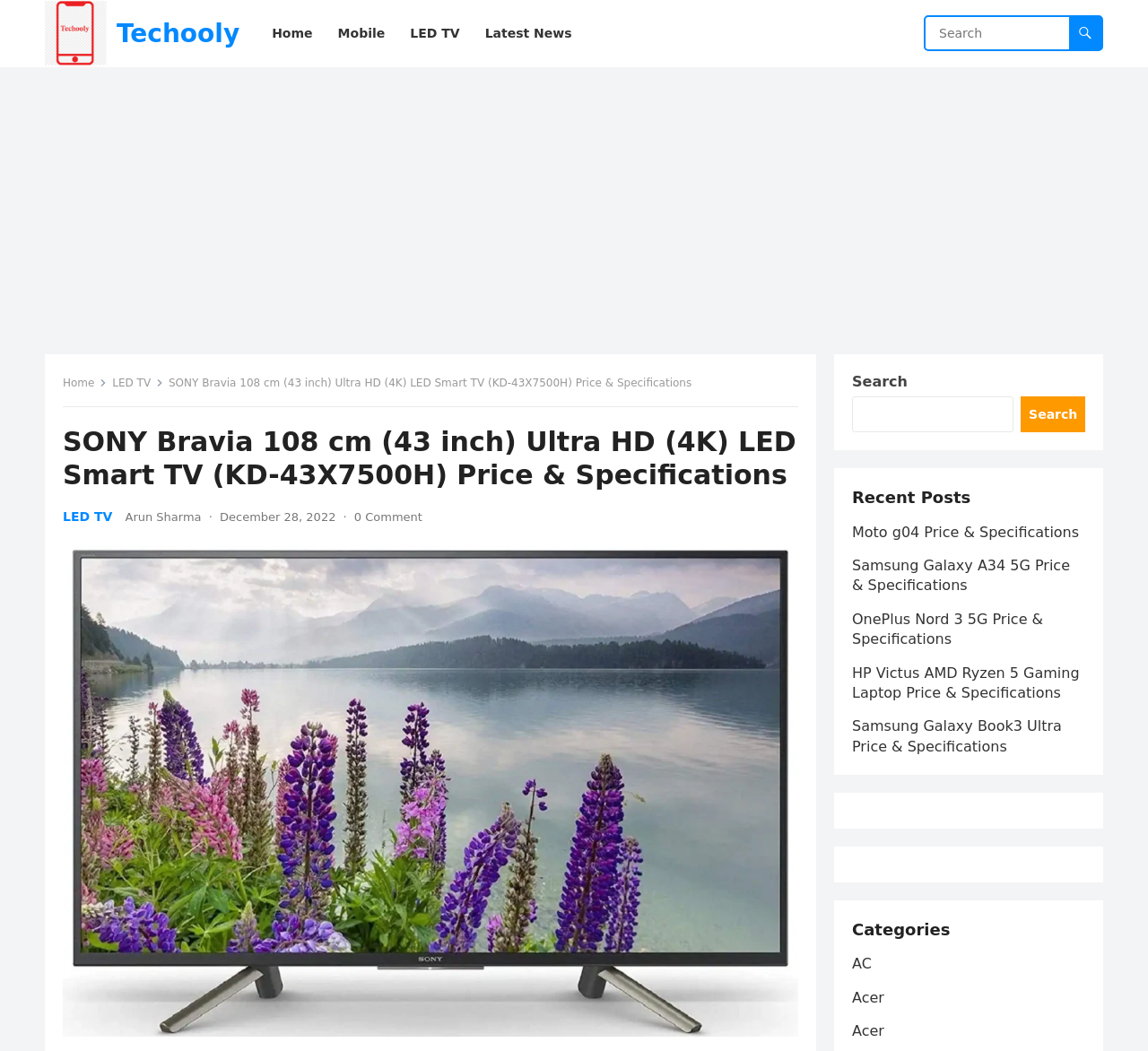Determine the bounding box for the UI element as described: "aria-label="Advertisement" name="aswift_1" title="Advertisement"". The coordinates should be represented as four float numbers between 0 and 1, formatted as [left, top, right, bottom].

[0.031, 0.073, 0.969, 0.311]